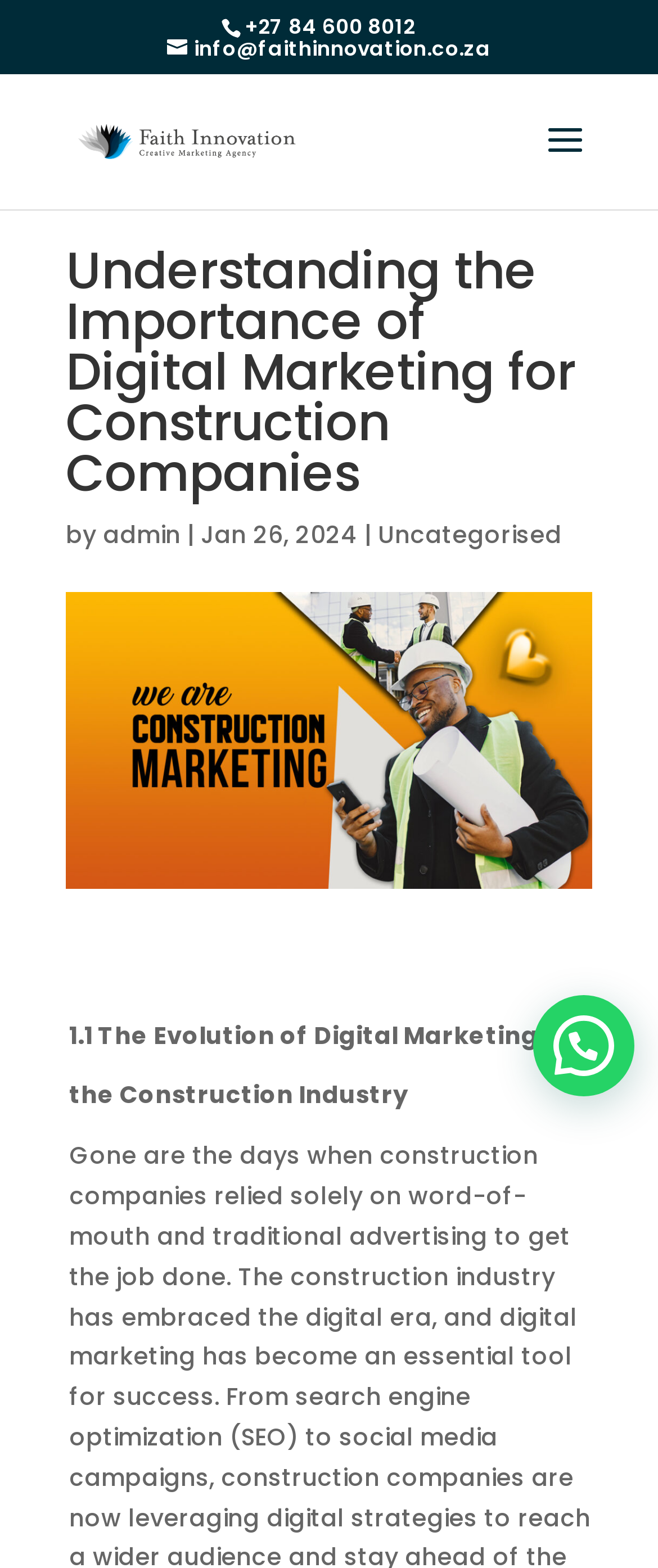Provide a brief response to the question below using one word or phrase:
What is the email address on the webpage?

info@faithinnovation.co.za